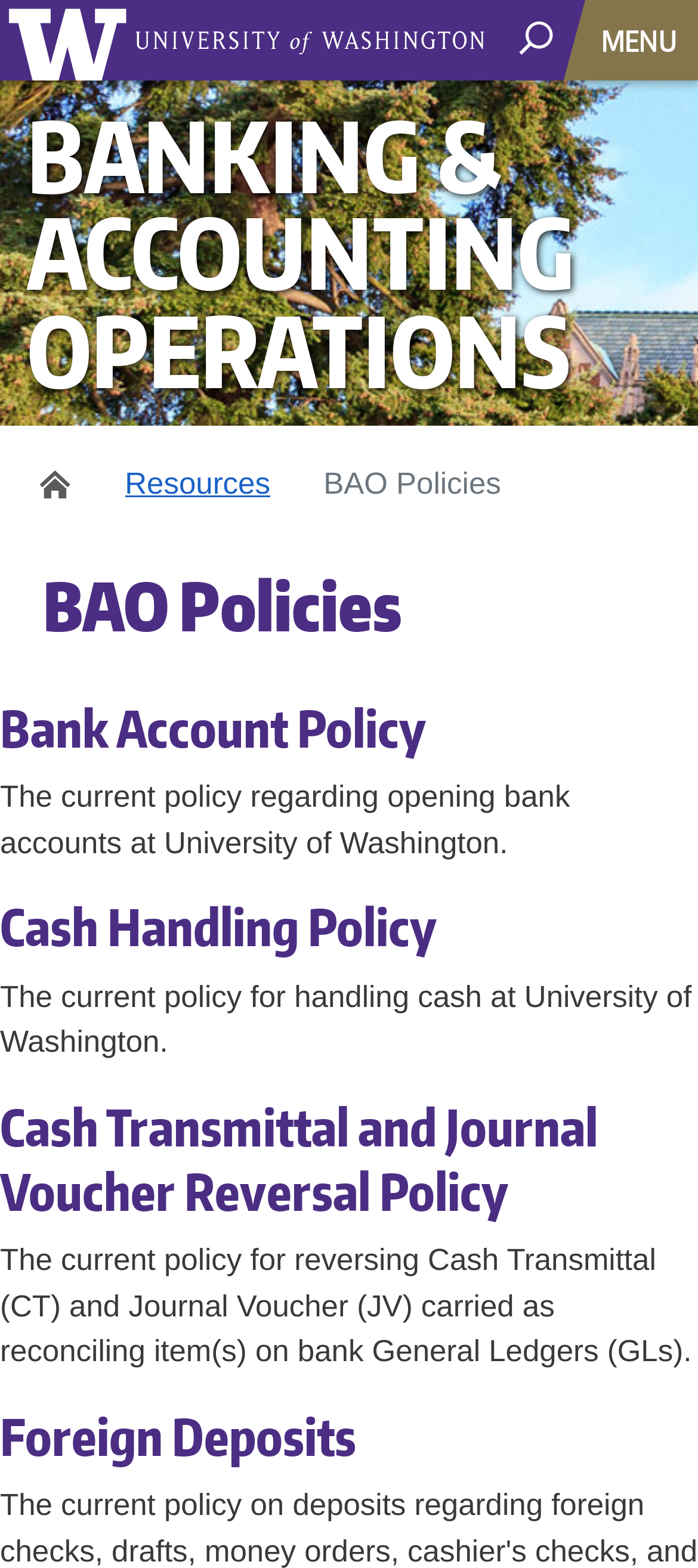Analyze the image and answer the question with as much detail as possible: 
What are the types of policies listed on this webpage?

I found the answer by looking at the headings and links on the webpage, which list different types of policies, including Bank Account Policy, Cash Handling Policy, and others.